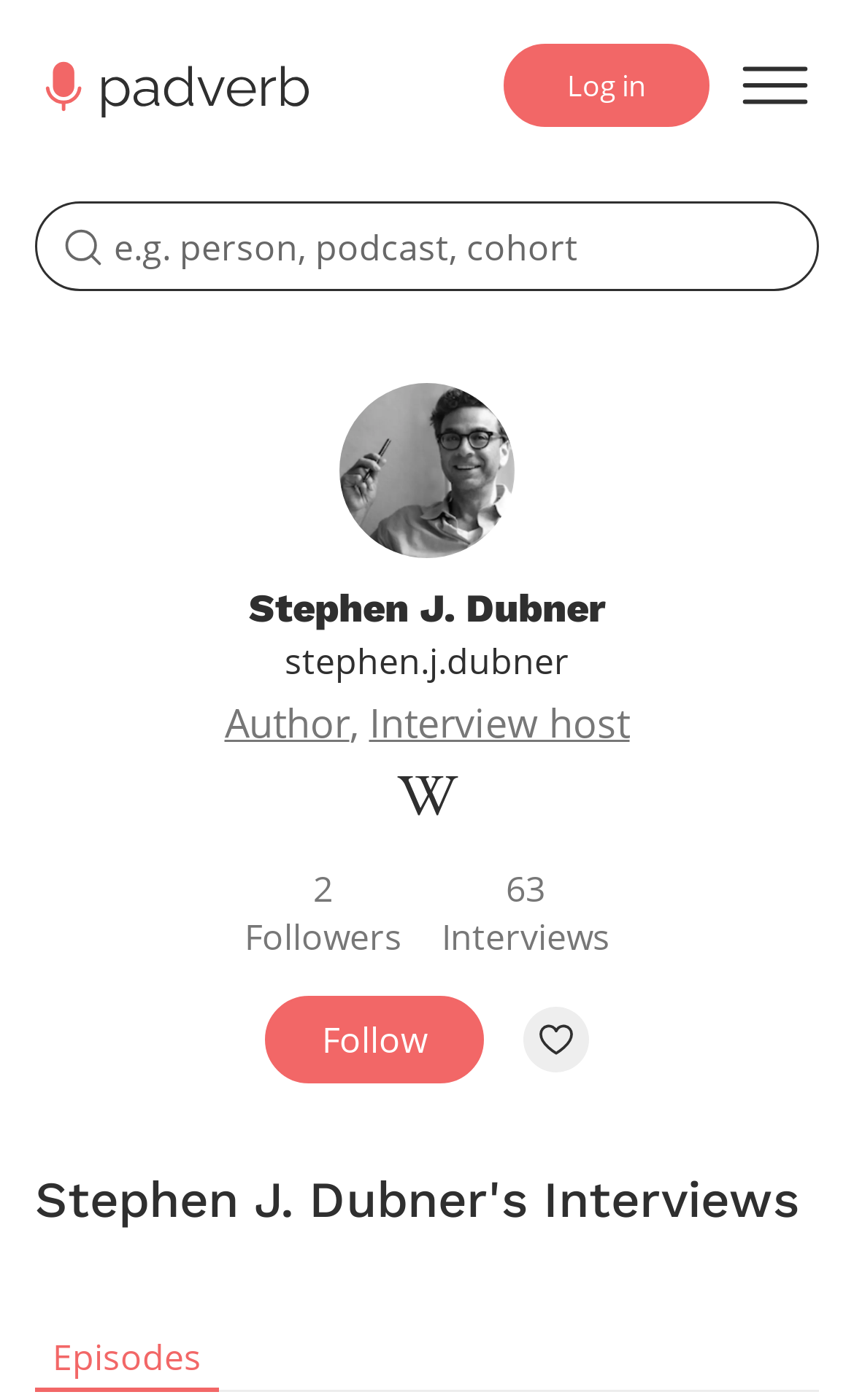What is the name of the person featured on this page?
Based on the image, please offer an in-depth response to the question.

I determined the answer by looking at the heading element that says 'Stephen J. Dubner' and the image with the same name, which suggests that the page is about this person.